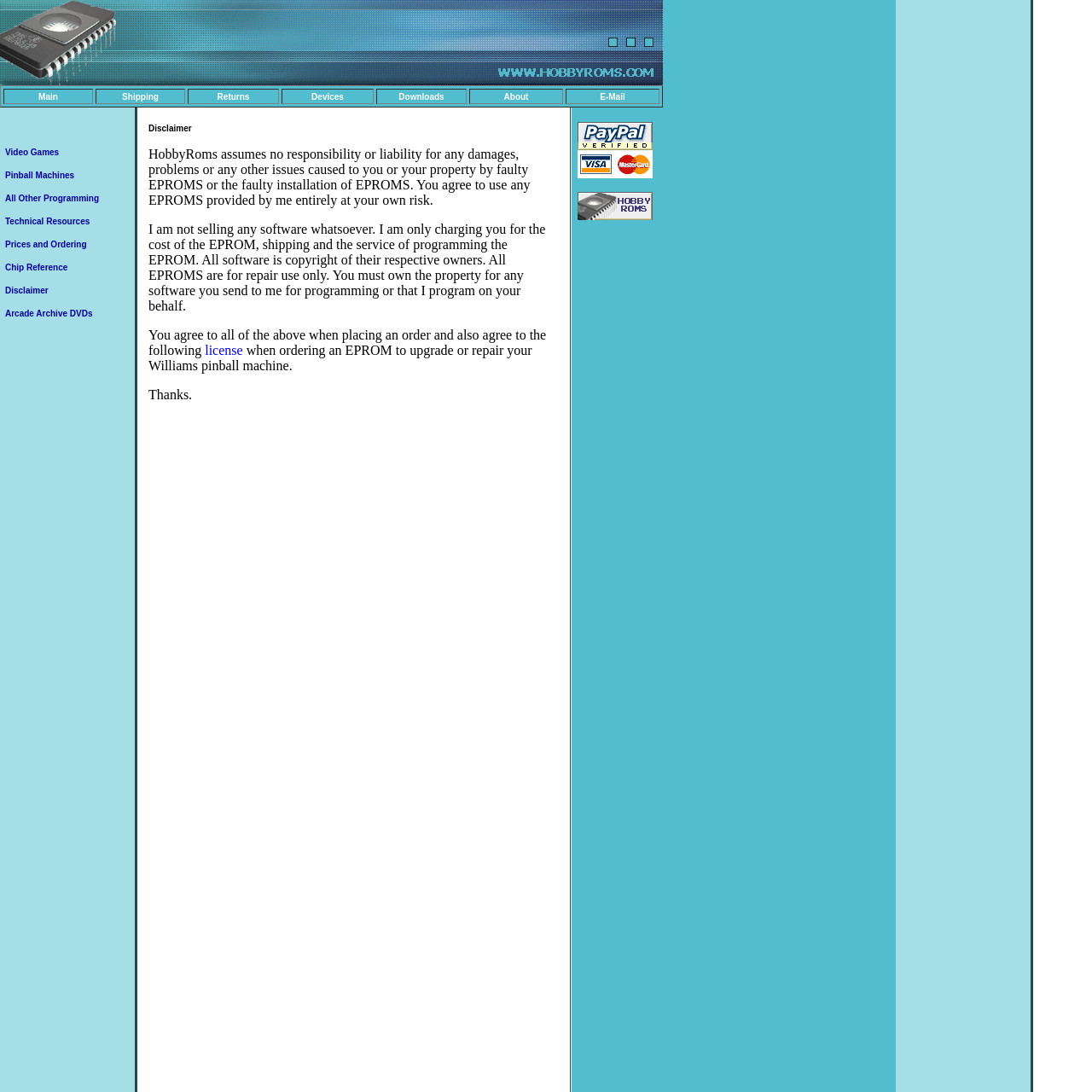Please identify the coordinates of the bounding box that should be clicked to fulfill this instruction: "Click on the 'license' link".

[0.188, 0.314, 0.222, 0.327]